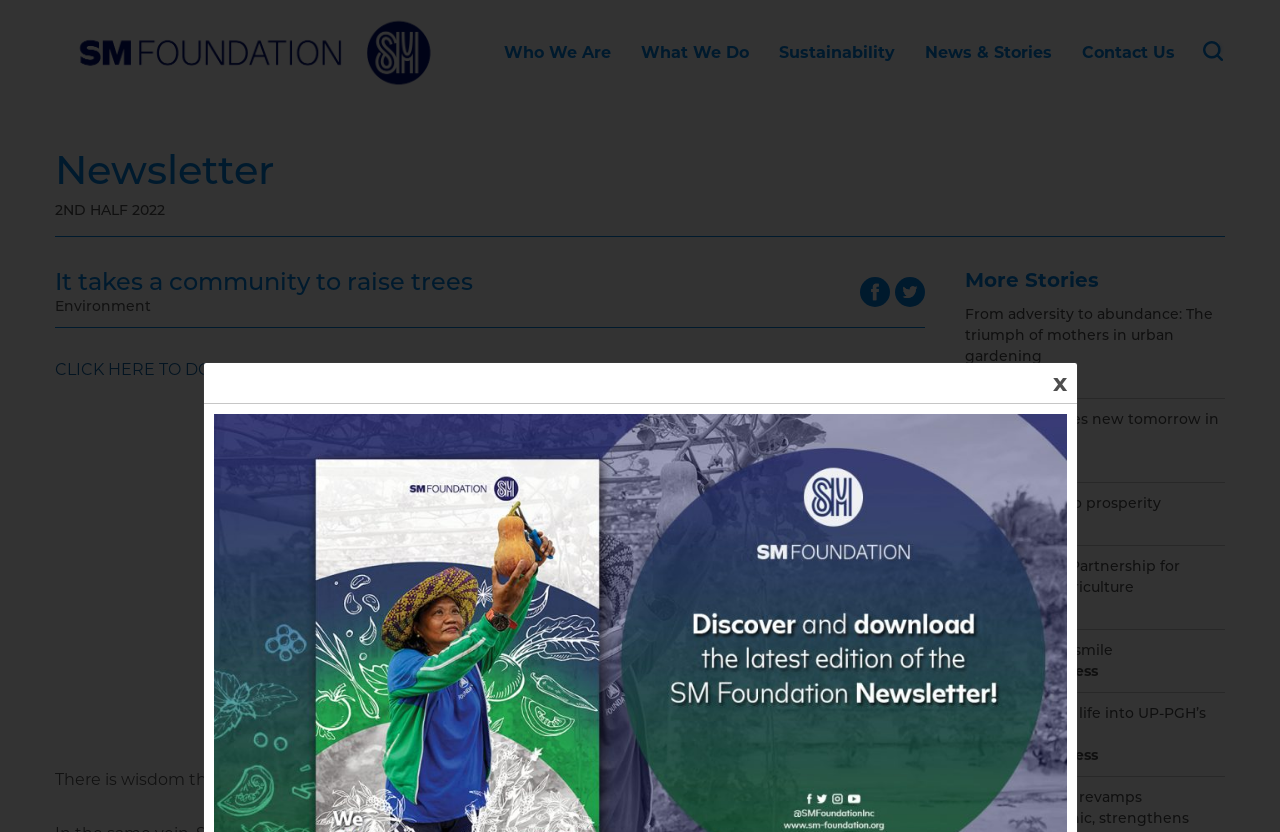Determine the bounding box coordinates of the UI element described by: "Contact Us".

[0.845, 0.0, 0.918, 0.127]